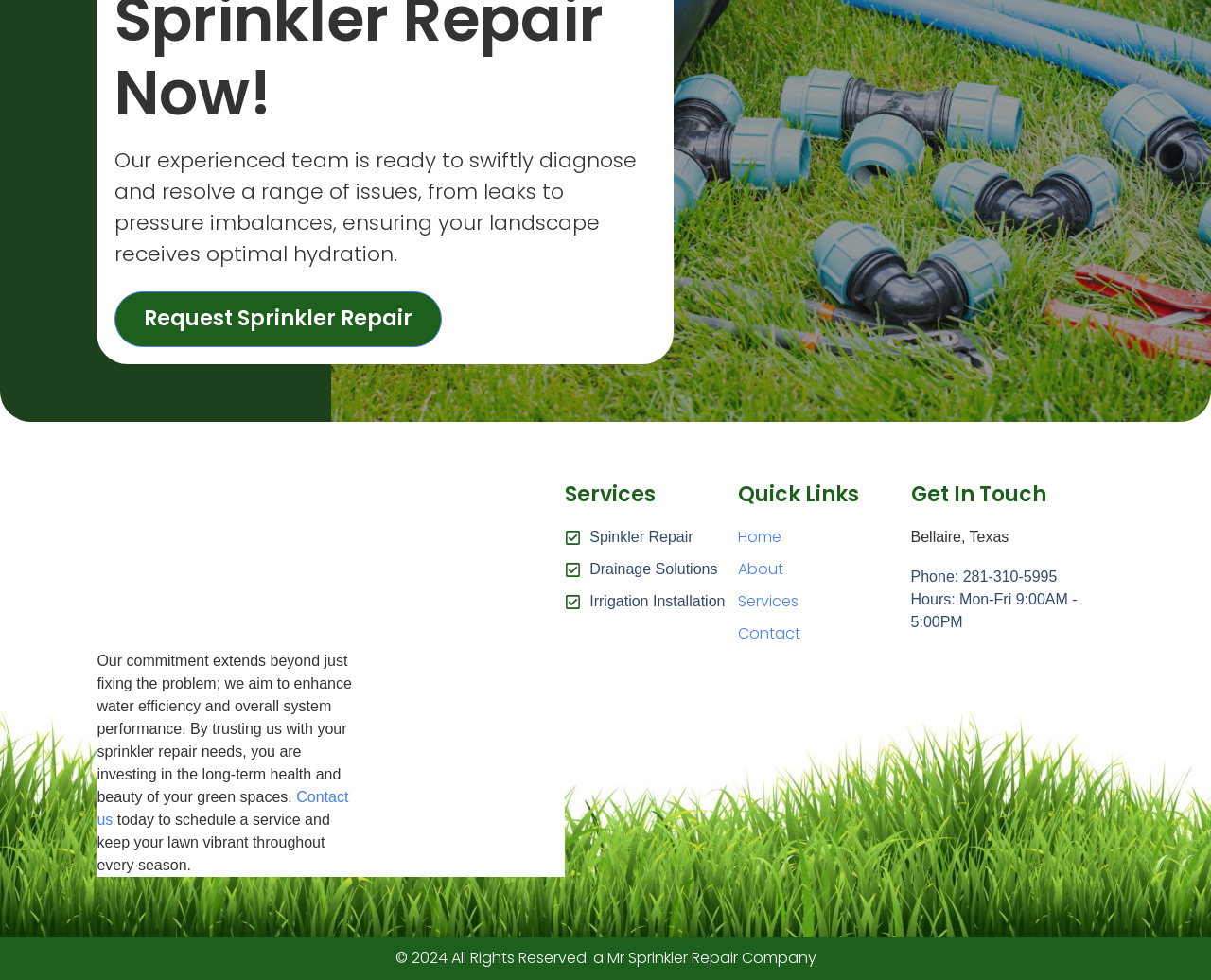Please provide the bounding box coordinates for the UI element as described: "alt="Bellaire Sprinkler Repair"". The coordinates must be four floats between 0 and 1, represented as [left, top, right, bottom].

[0.08, 0.623, 0.197, 0.64]